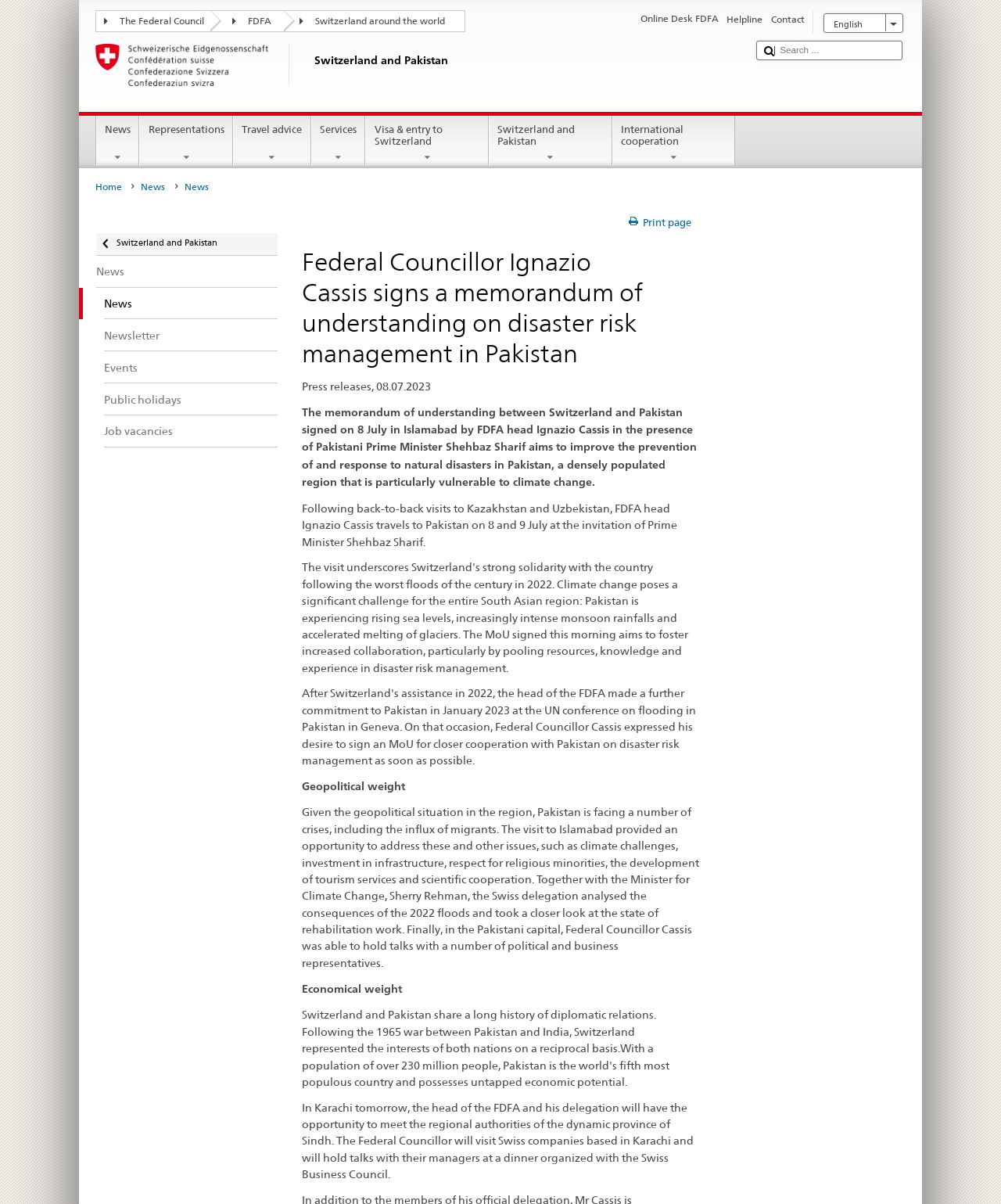Identify the bounding box coordinates of the region that needs to be clicked to carry out this instruction: "Switch to English". Provide these coordinates as four float numbers ranging from 0 to 1, i.e., [left, top, right, bottom].

[0.823, 0.011, 0.902, 0.027]